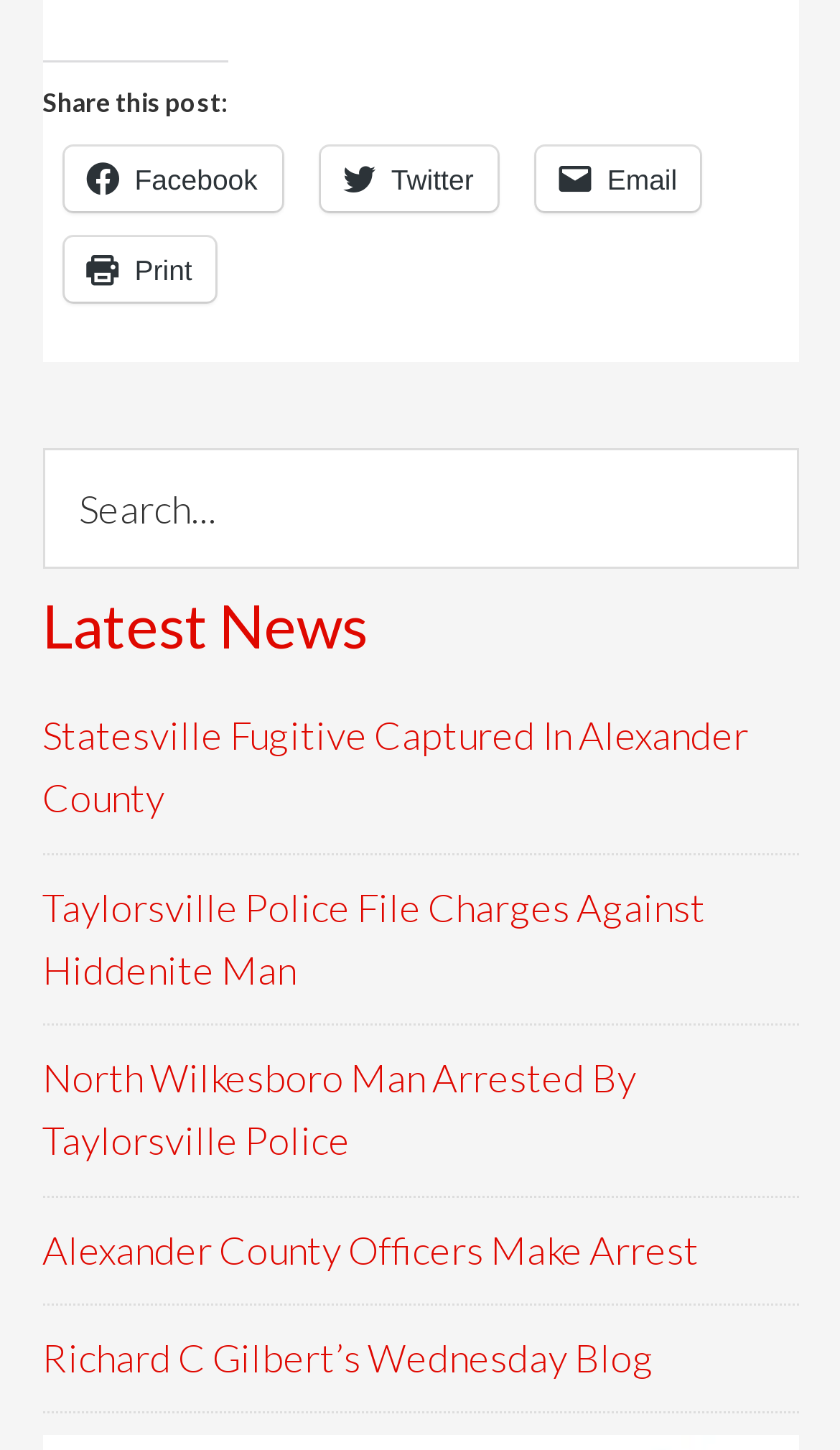Please locate the bounding box coordinates of the element that should be clicked to complete the given instruction: "Learn about technology and gadgets".

None